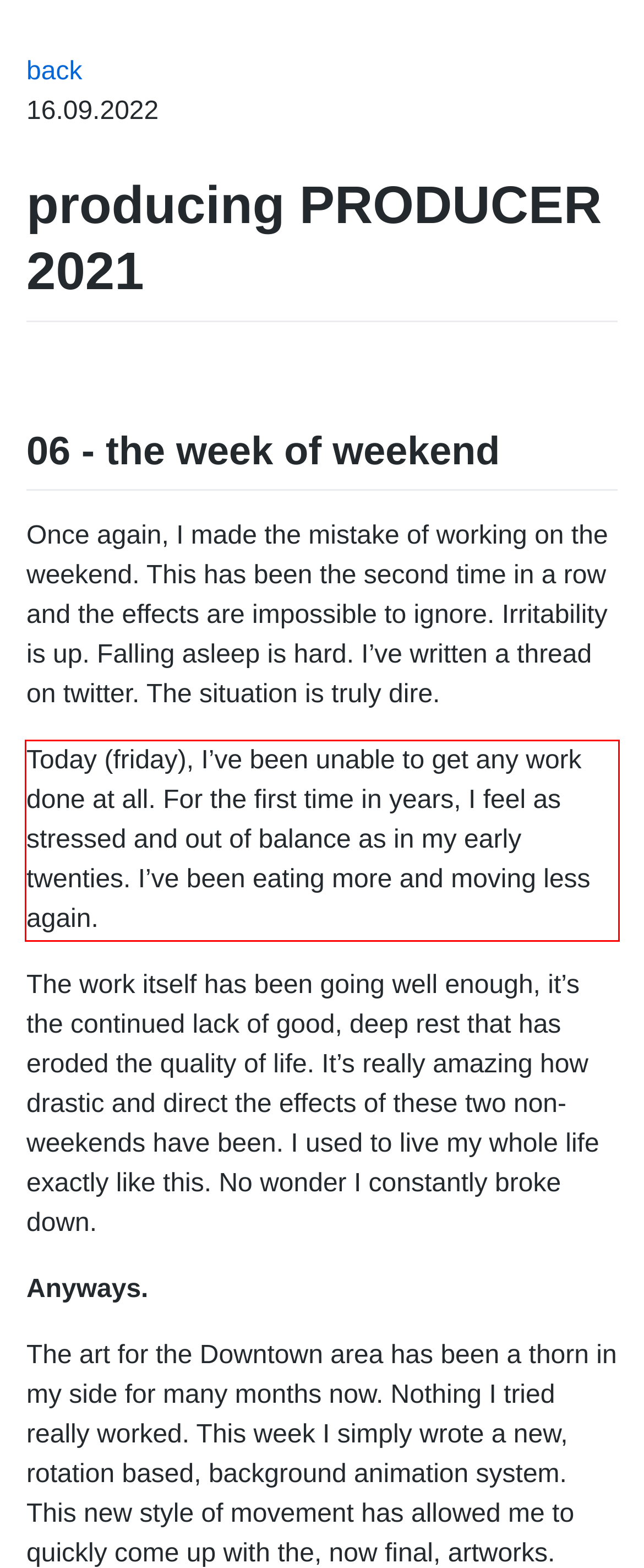You are provided with a screenshot of a webpage that includes a UI element enclosed in a red rectangle. Extract the text content inside this red rectangle.

Today (friday), I’ve been unable to get any work done at all. For the first time in years, I feel as stressed and out of balance as in my early twenties. I’ve been eating more and moving less again.